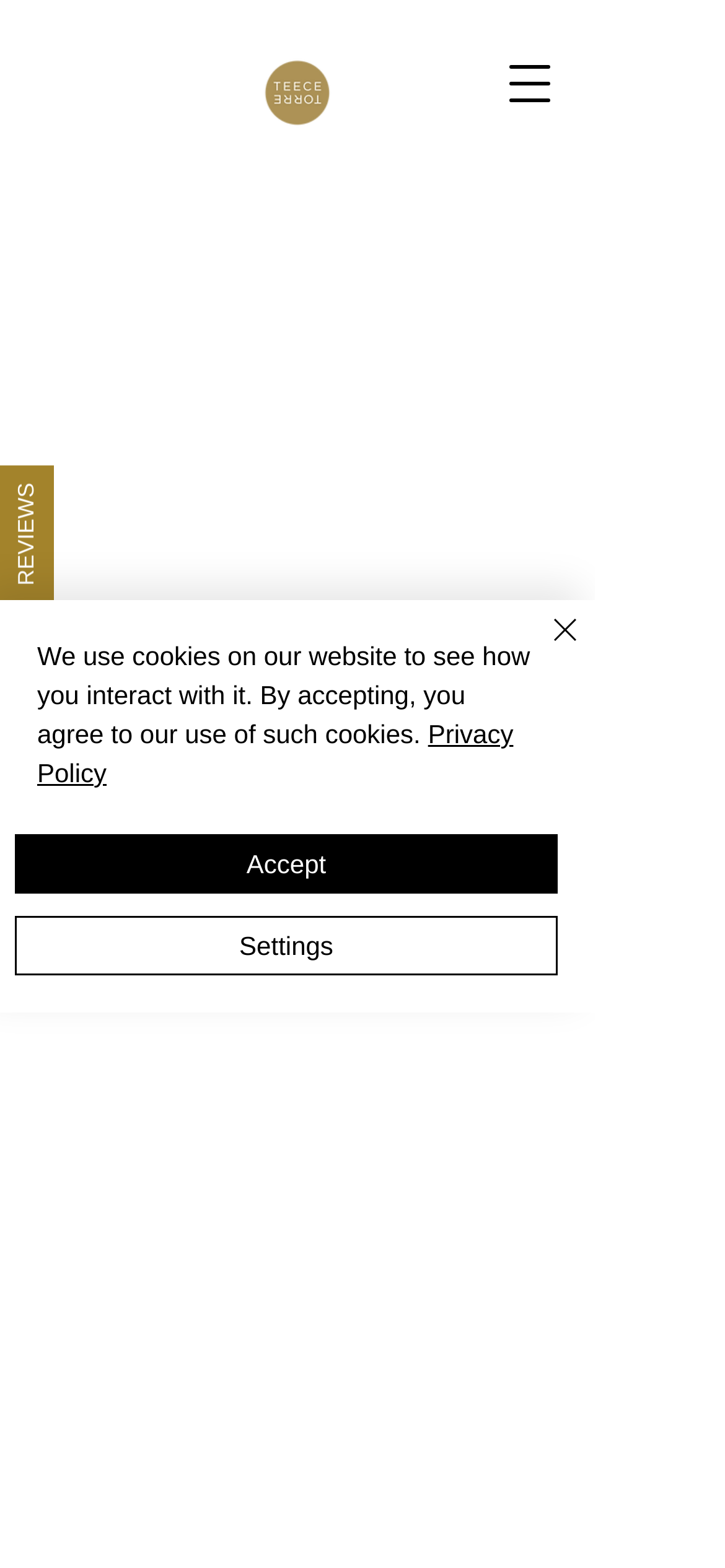Please find the bounding box coordinates in the format (top-left x, top-left y, bottom-right x, bottom-right y) for the given element description. Ensure the coordinates are floating point numbers between 0 and 1. Description: Privacy Policy

[0.051, 0.459, 0.708, 0.502]